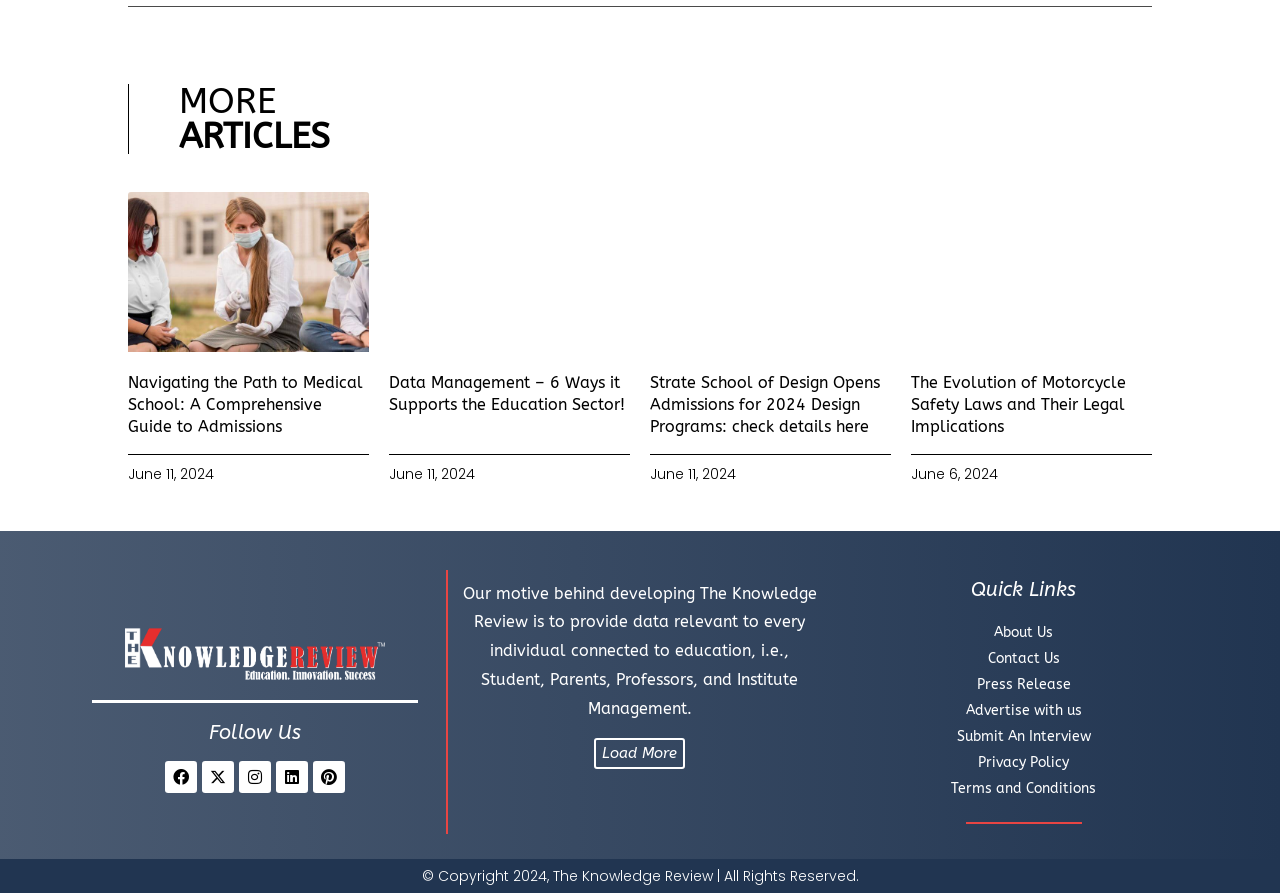What is the purpose of The Knowledge Review?
Refer to the image and provide a thorough answer to the question.

The StaticText element with the text 'Our motive behind developing The Knowledge Review is to provide data relevant to every individual connected to education...' explains the purpose of The Knowledge Review, which is to provide data relevant to education.